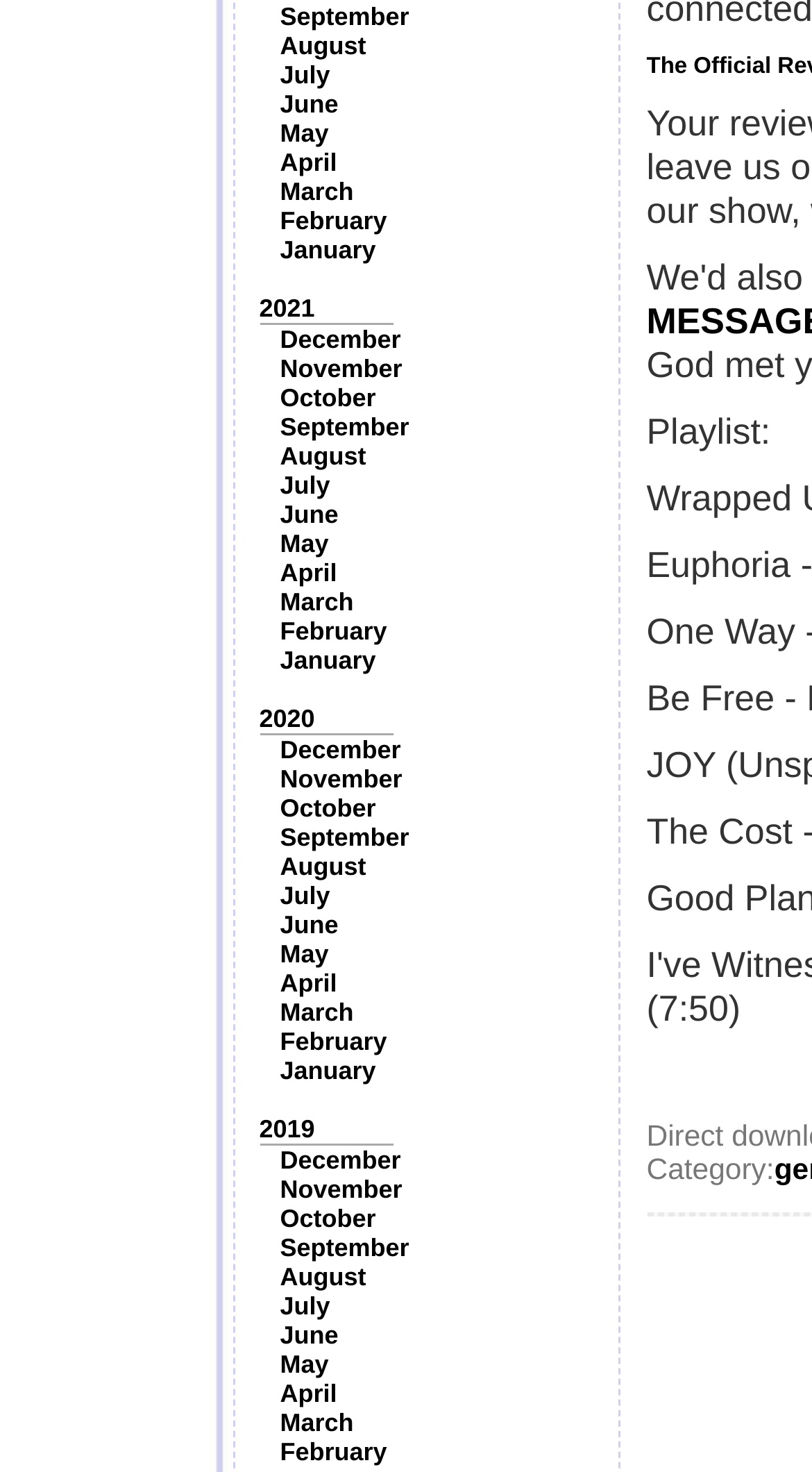Using the image as a reference, answer the following question in as much detail as possible:
What is the category label?

I found a static text element with the label 'Category:' located near the bottom of the page.